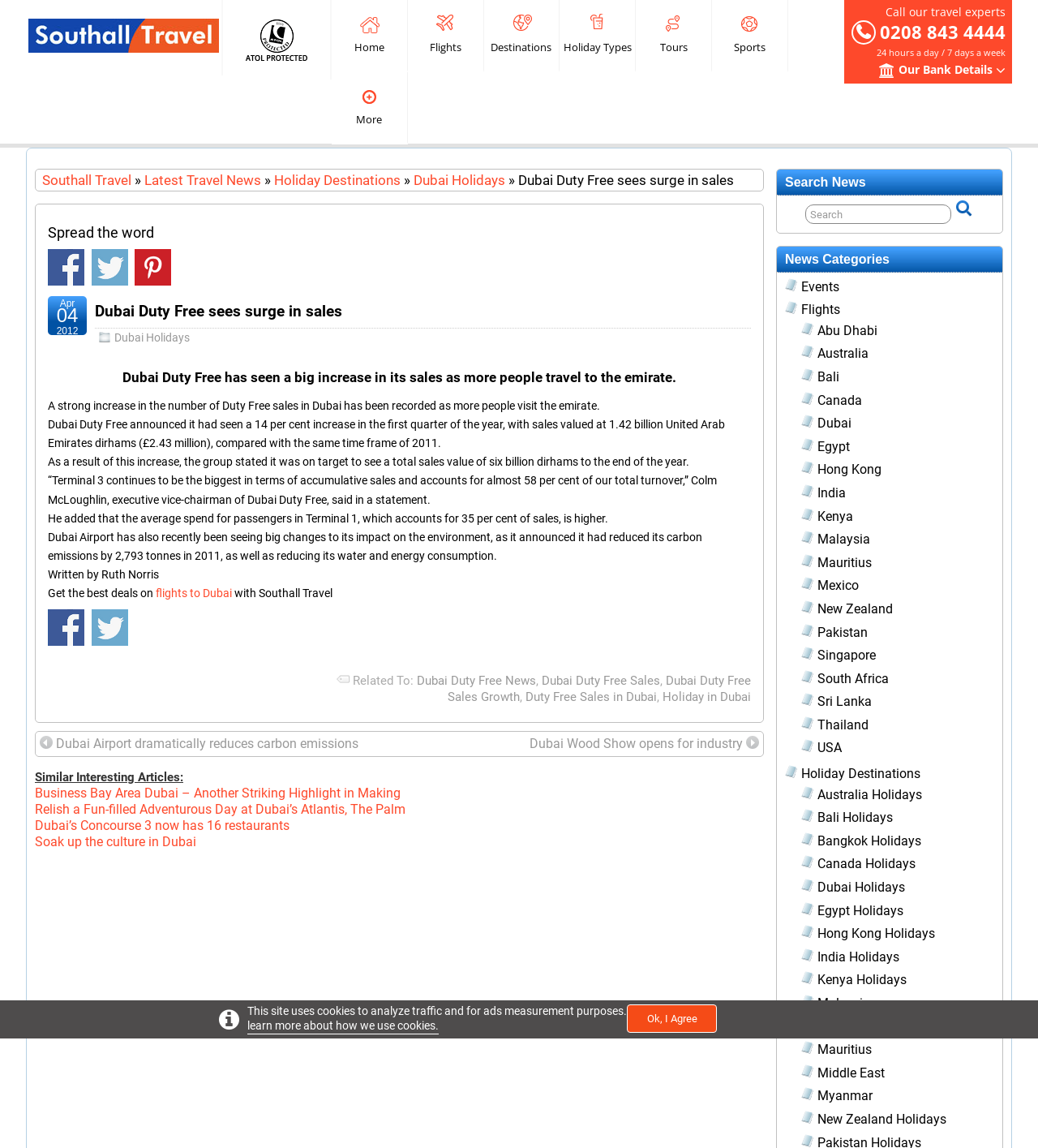Please answer the following question as detailed as possible based on the image: 
What is the target sales value of Dubai Duty Free by the end of the year?

The target sales value of Dubai Duty Free by the end of the year can be found in the article content, where it says 'As a result of this increase, the group stated it was on target to see a total sales value of six billion dirhams to the end of the year.'.